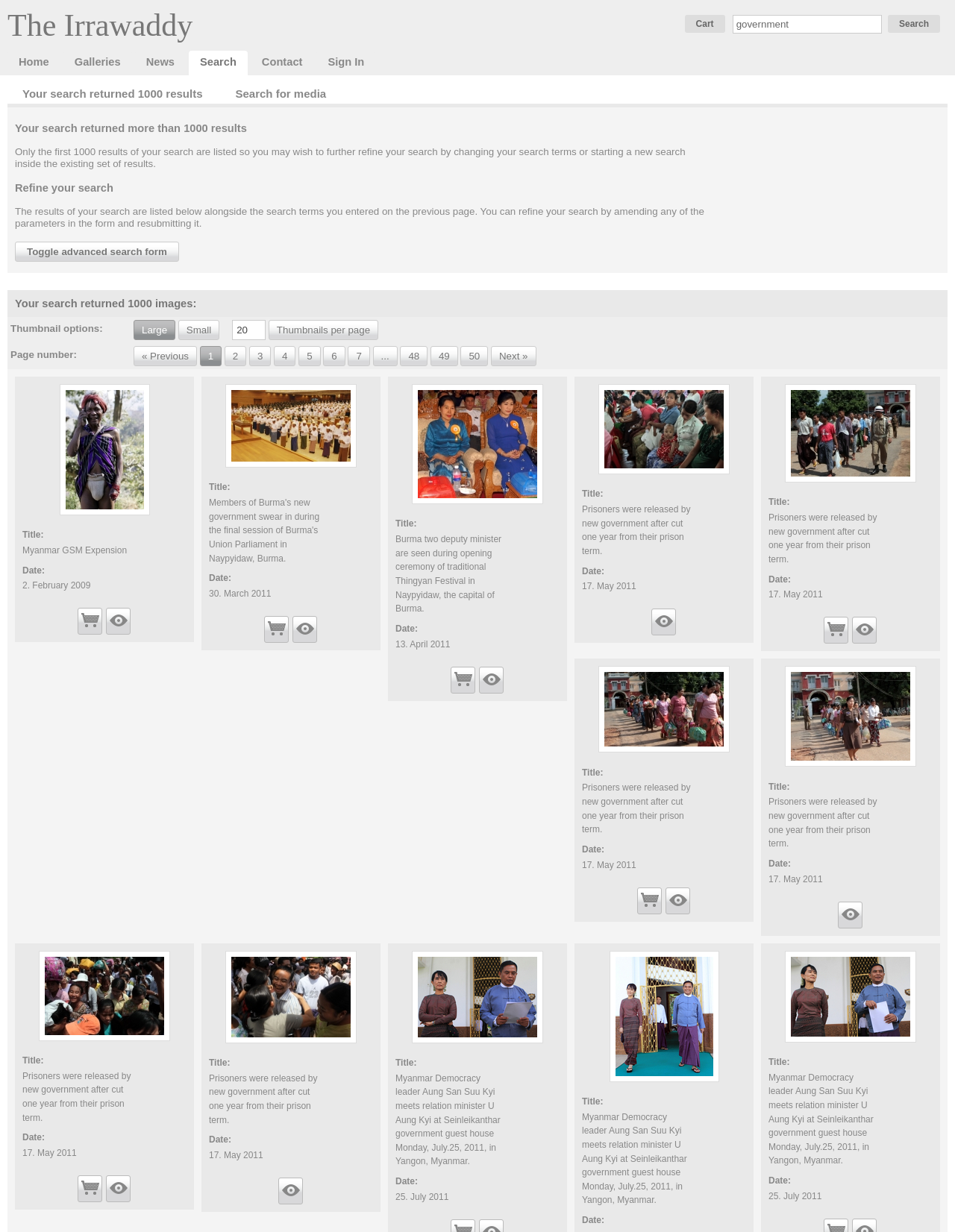What is the title of the first image?
Please use the visual content to give a single word or phrase answer.

A Chin ethnic man uses a mobile phone in Mindat, Chin State in northwestern region of Myanmar.